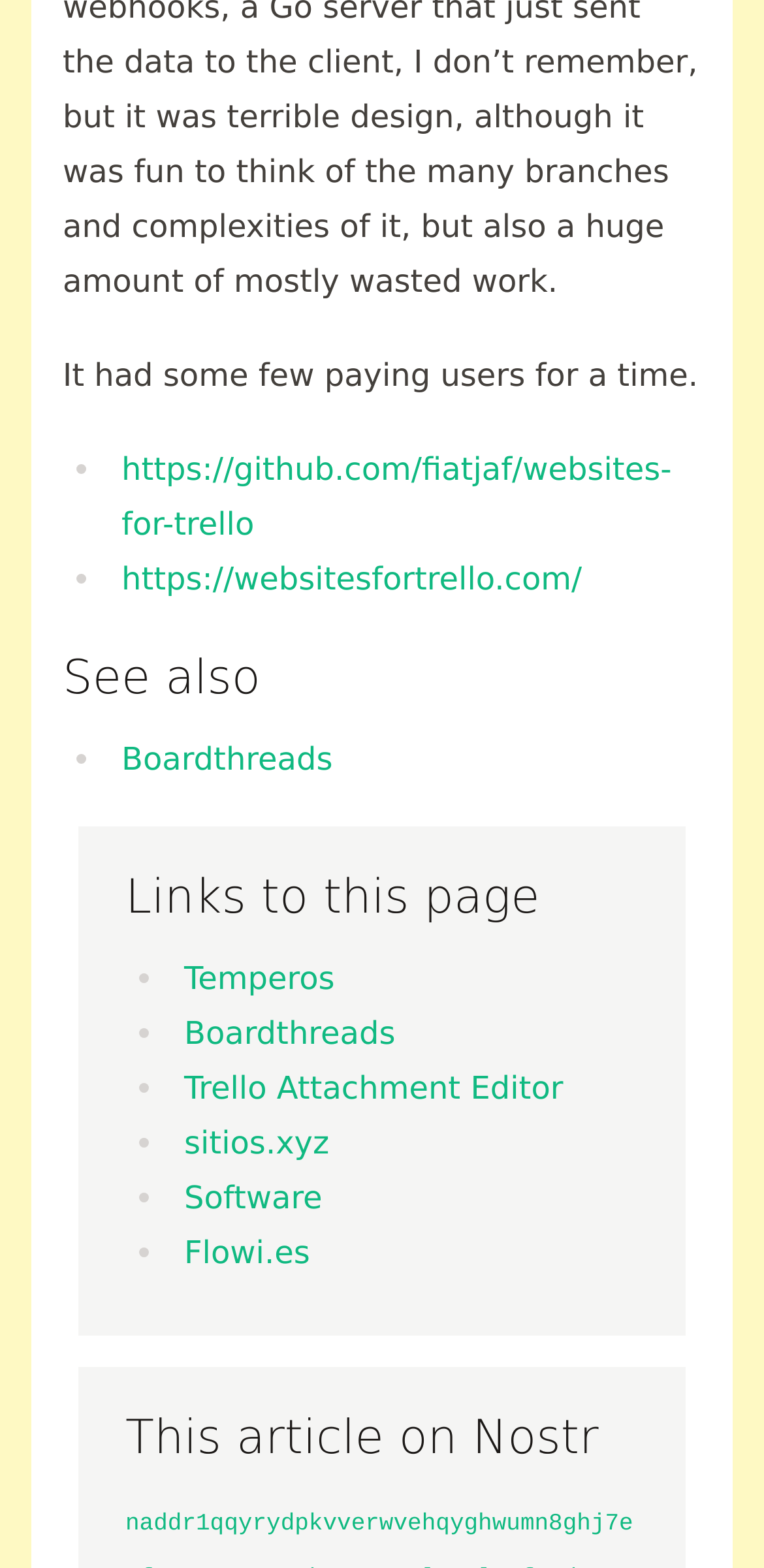Please provide a comprehensive response to the question below by analyzing the image: 
What type of content is presented in the webpage?

The webpage presents a list of links to other websites, organized into sections such as 'See also' and 'Links to this page'. The content is primarily composed of links, with brief descriptions or headings to provide context.